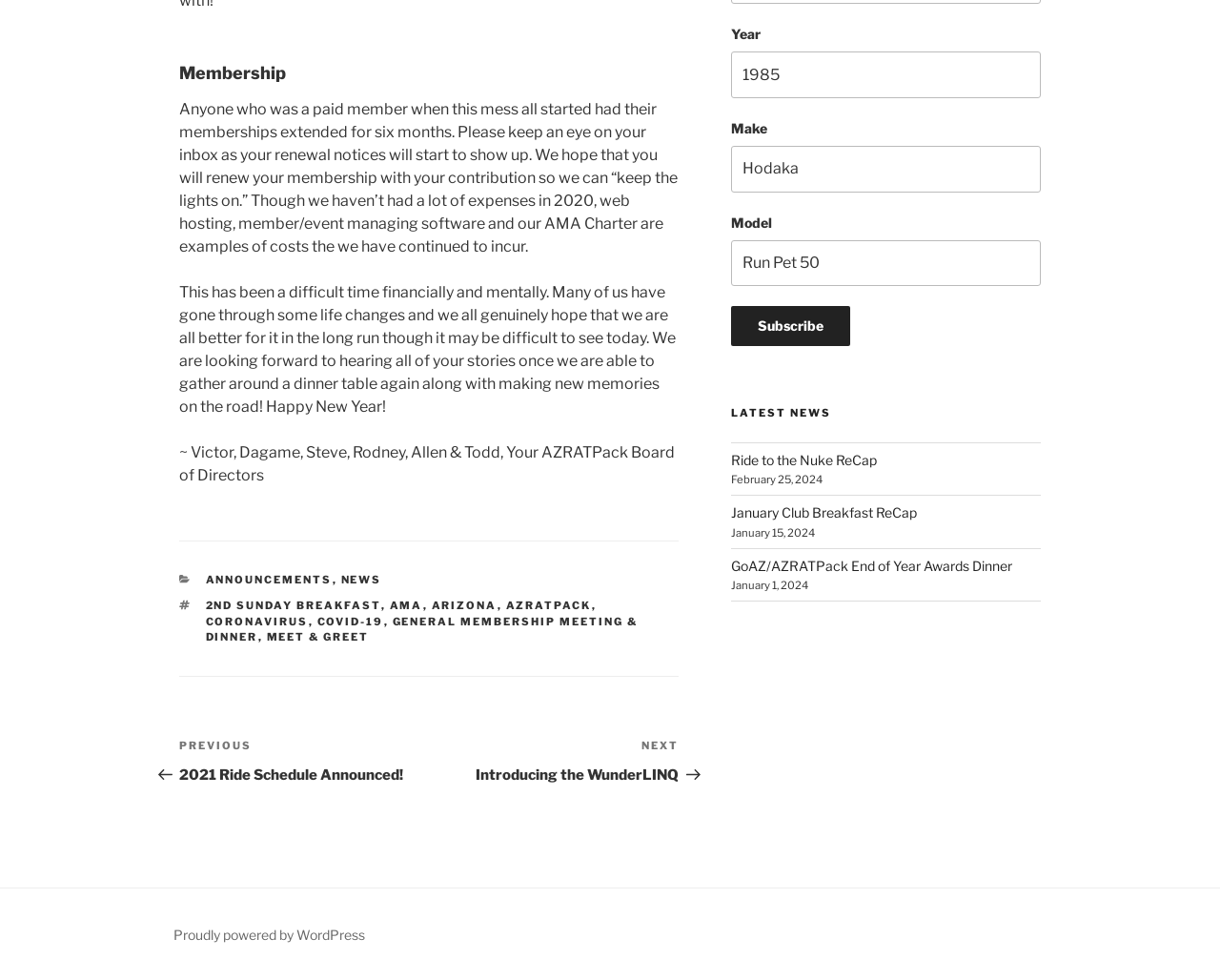Please locate the bounding box coordinates of the element that should be clicked to achieve the given instruction: "Click on the 'Subscribe' button".

[0.599, 0.313, 0.697, 0.353]